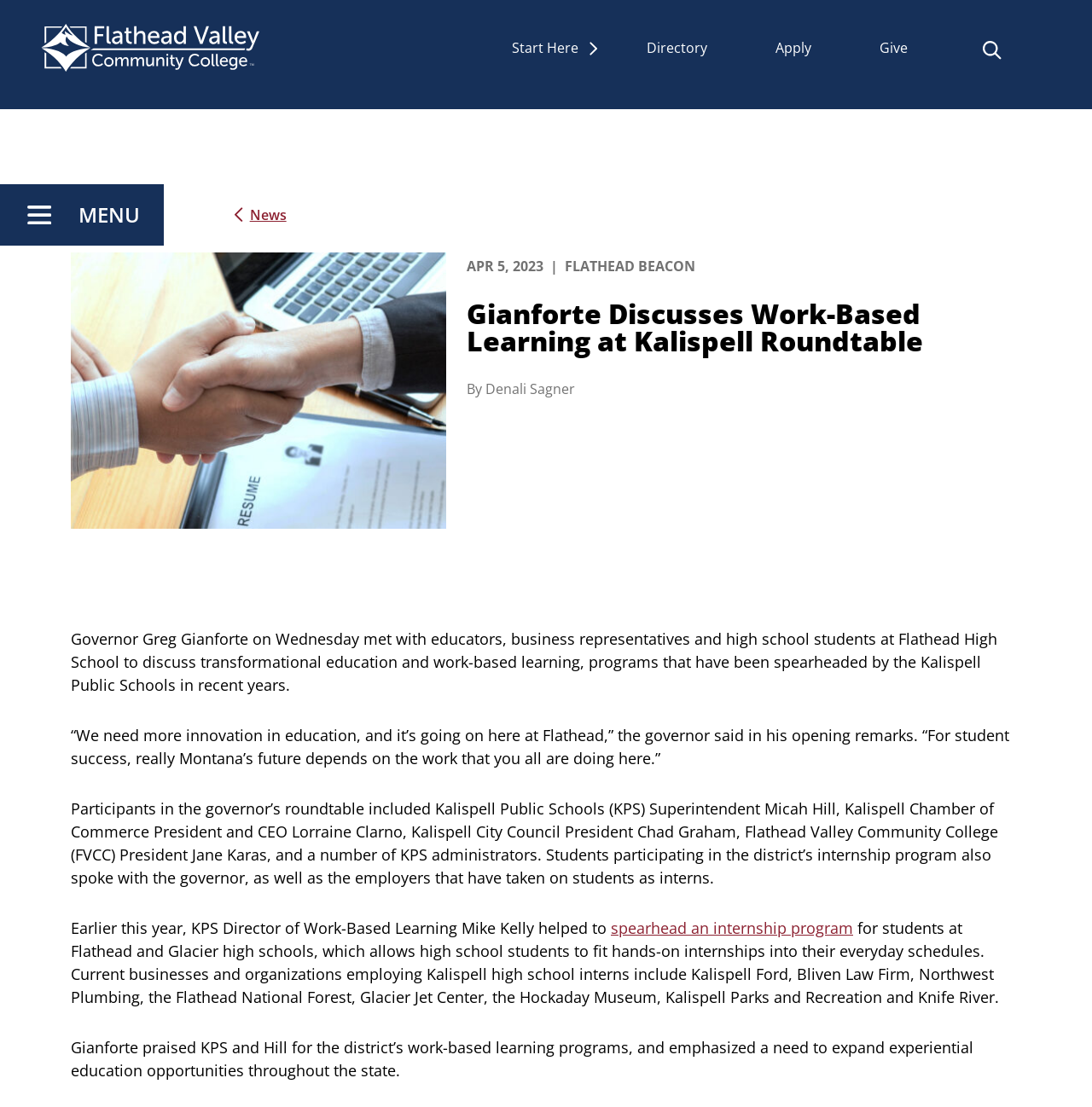What is the date mentioned in the article?
Relying on the image, give a concise answer in one word or a brief phrase.

APR 5, 2023